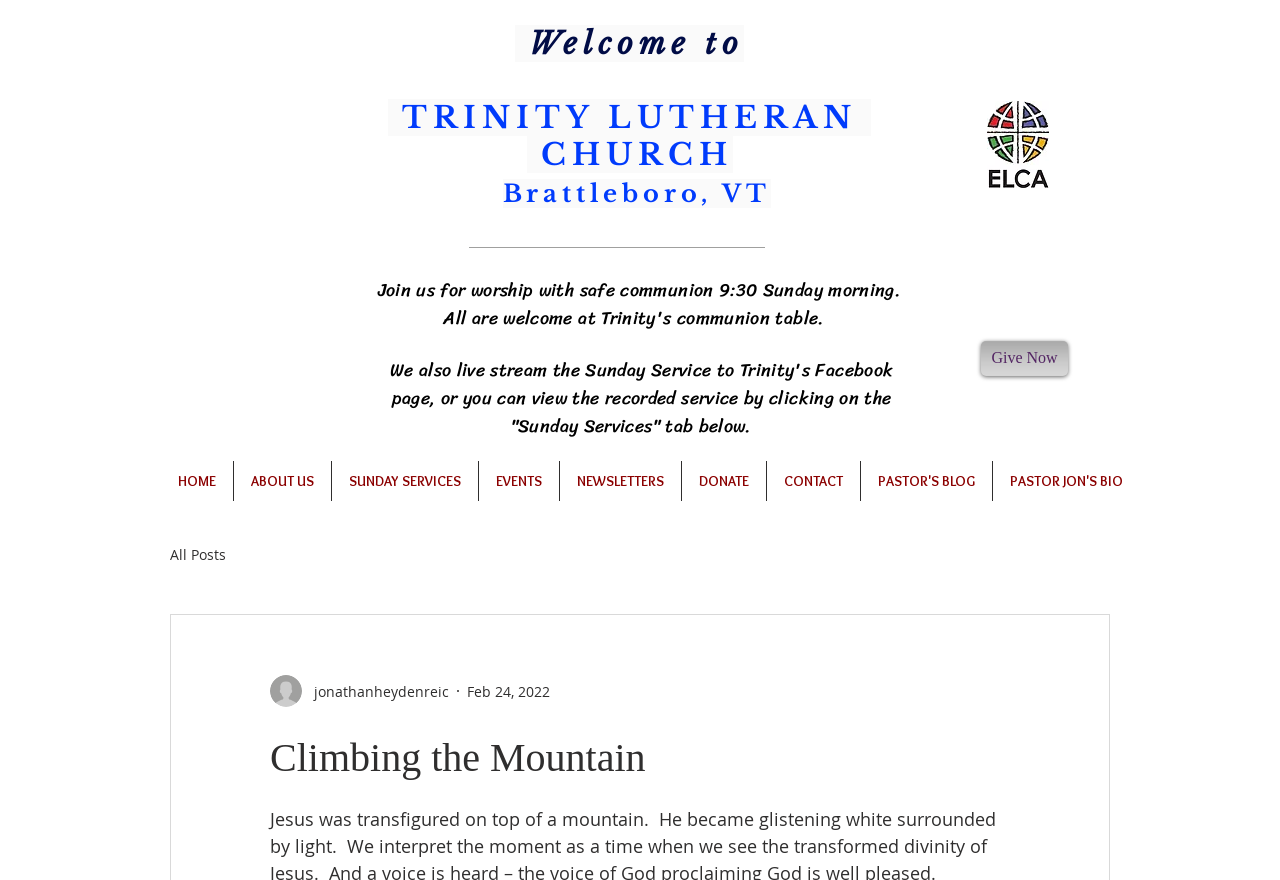Explain the webpage in detail.

This webpage is about Trinity Lutheran Church in Brattleboro, Vermont. At the top, there is a heading that welcomes visitors to the church, with links to different parts of the website. Below this, there is a generic element with the text "Trinity" and an image of the ELCA logo.

Further down, there is a heading that invites visitors to join the church for worship and communion on Sunday mornings. The text also mentions that the Sunday service is live-streamed on Facebook and can be viewed later by clicking on the "Sunday Services" tab.

To the right of this heading, there is a link to "Give Now". Below this, there is a navigation menu with links to different sections of the website, including "HOME", "ABOUT US", "SUNDAY SERVICES", "EVENTS", "NEWSLETTERS", "DONATE", "CONTACT", "PASTOR'S BLOG", and "PASTOR JON'S BIO".

Below the navigation menu, there is another navigation menu with links related to the blog, including "All Posts". There is also a generic element with a writer's picture, and another generic element with the text "jonathanheydenreich". The date "Feb 24, 2022" is also displayed.

At the bottom of the page, there is a heading with the title "Climbing the Mountain", which is the same as the title of the webpage.